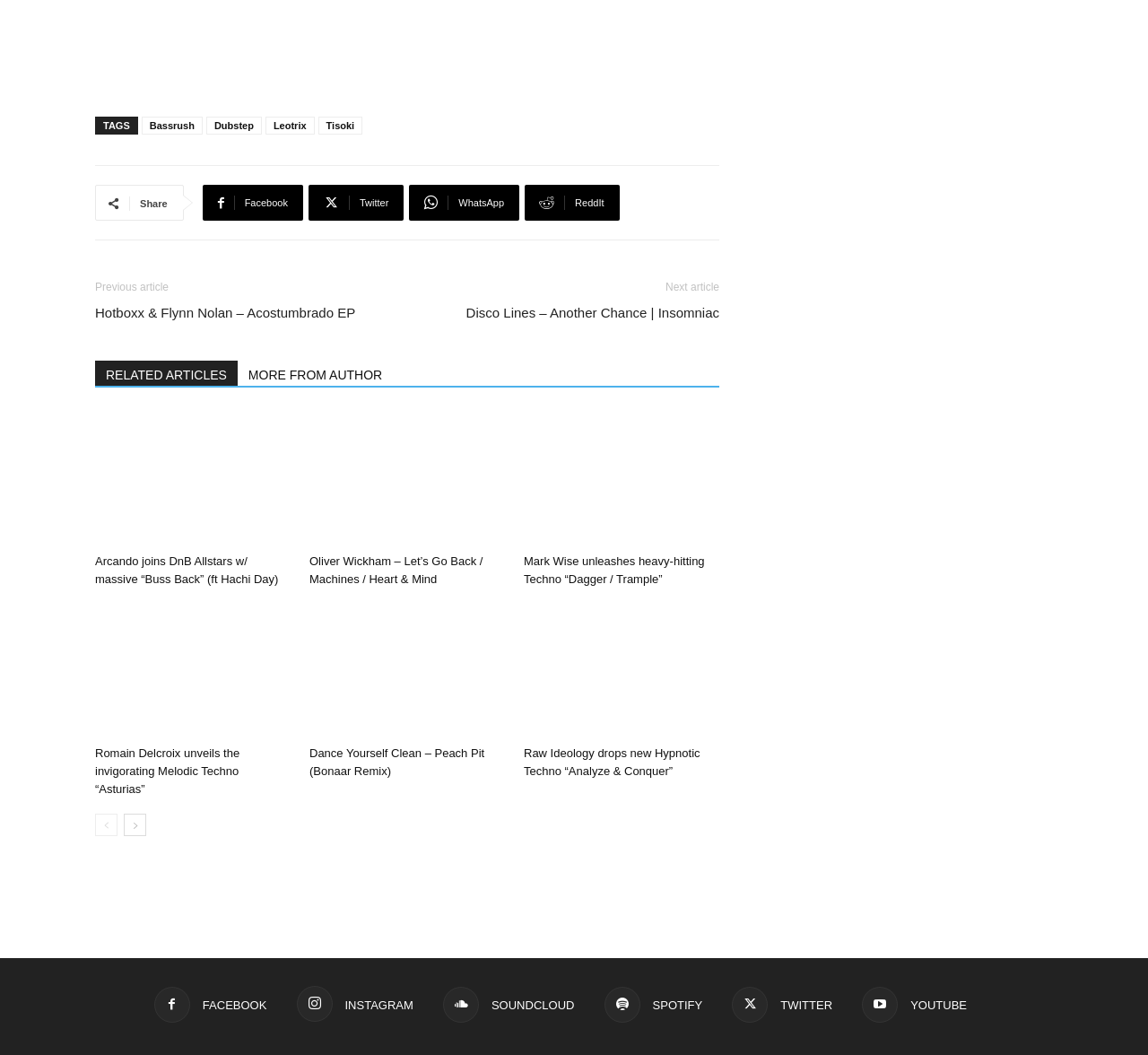Use a single word or phrase to answer the question: What type of content is featured on this webpage?

Music news and articles